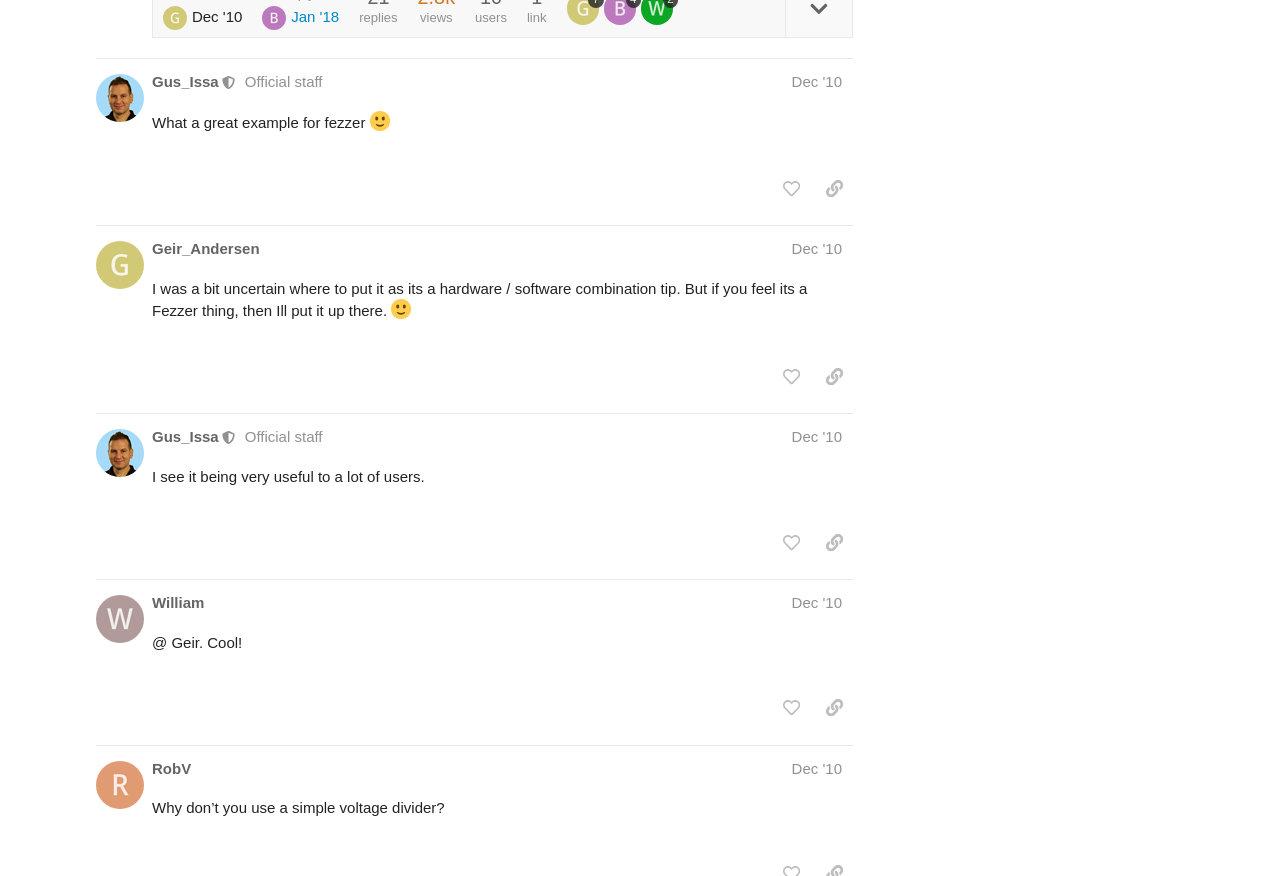Determine the bounding box coordinates of the UI element described by: "title="Go to Neely's profile"".

None